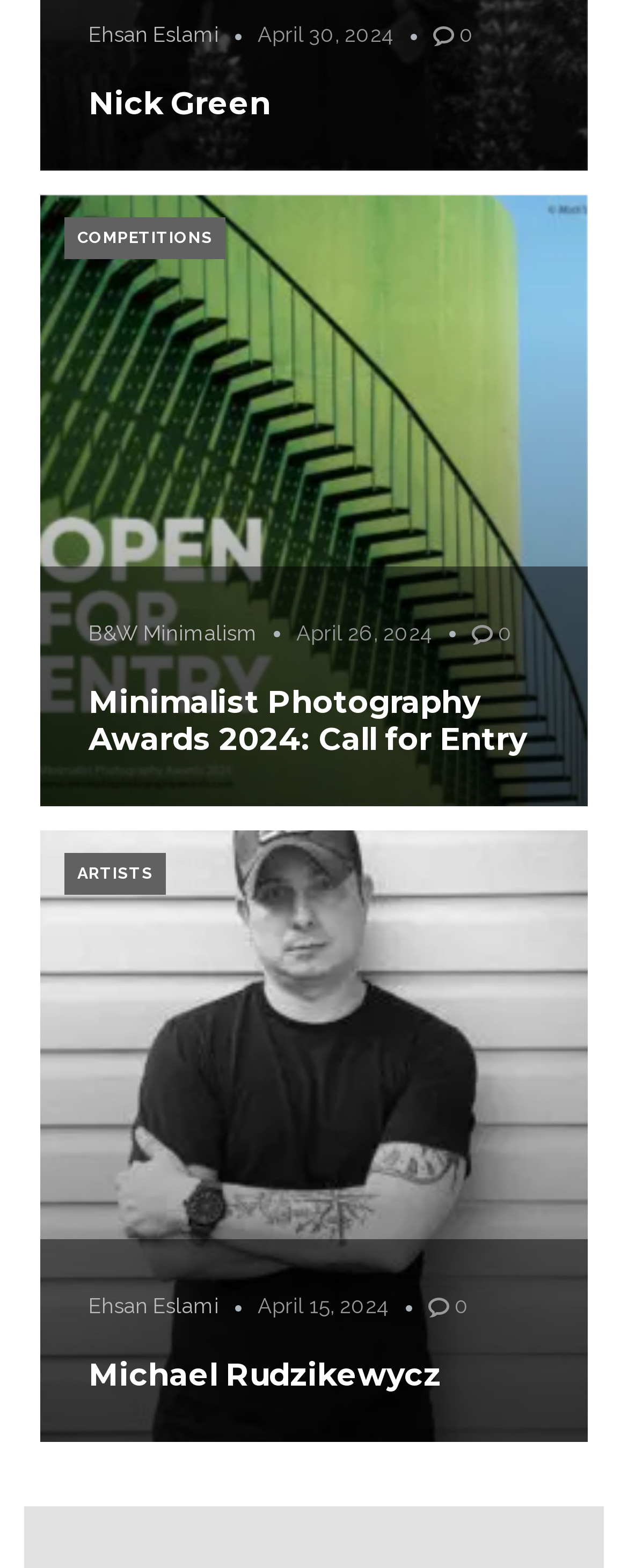Identify the bounding box for the element characterized by the following description: "title="Michael Rudzikewycz"".

[0.064, 0.529, 0.936, 0.919]